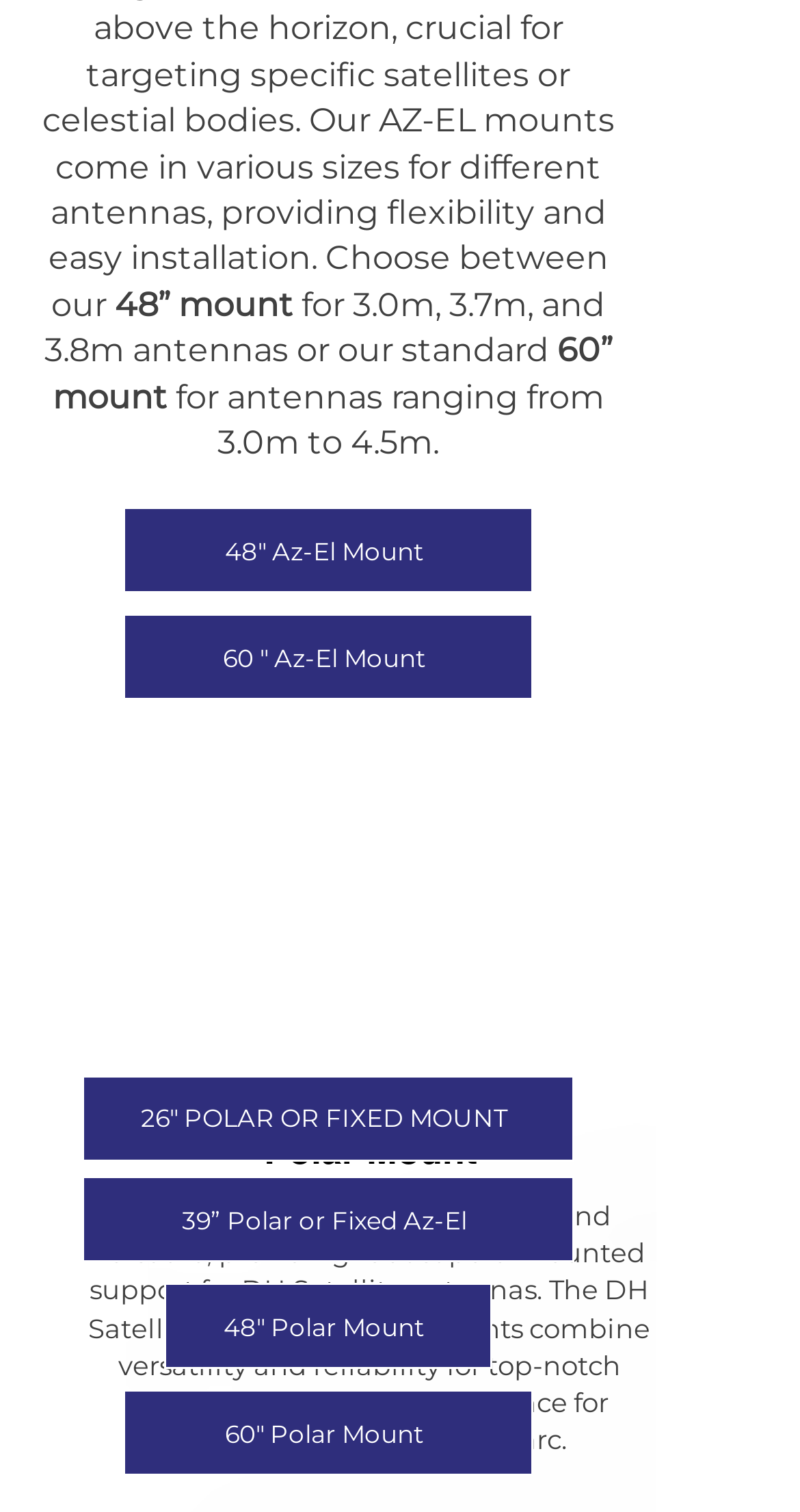What is the largest antenna size supported by the 60” mount?
Provide a concise answer using a single word or phrase based on the image.

4.5m